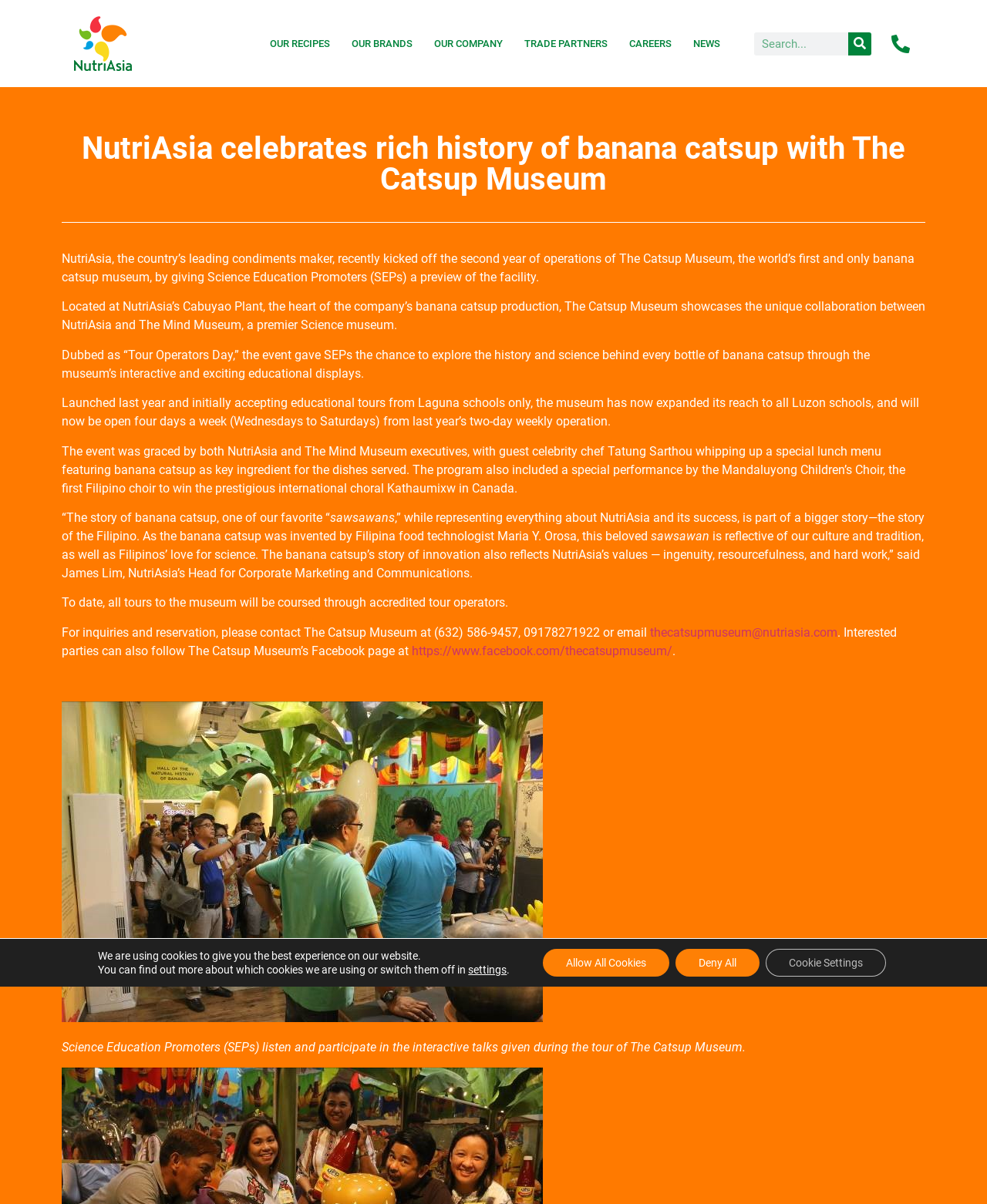What is the name of the celebrity chef mentioned in the article?
Please provide a full and detailed response to the question.

I found the answer by reading the text on the webpage, specifically the sentence 'The event was graced by both NutriAsia and The Mind Museum executives, with guest celebrity chef Tatung Sarthou...' which mentions the name of the celebrity chef.